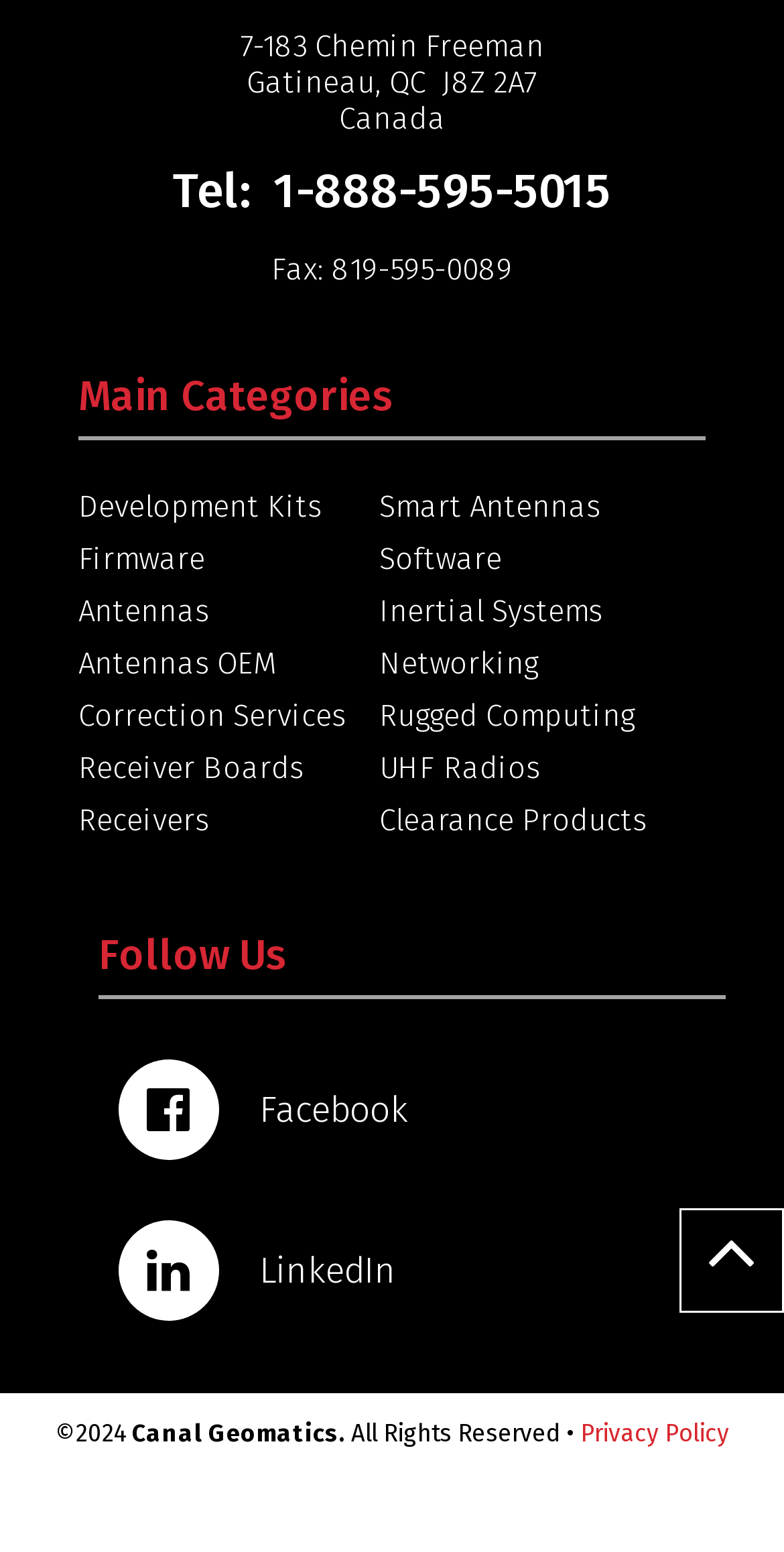Please determine the bounding box coordinates of the element to click on in order to accomplish the following task: "Click the everychina logo". Ensure the coordinates are four float numbers ranging from 0 to 1, i.e., [left, top, right, bottom].

None